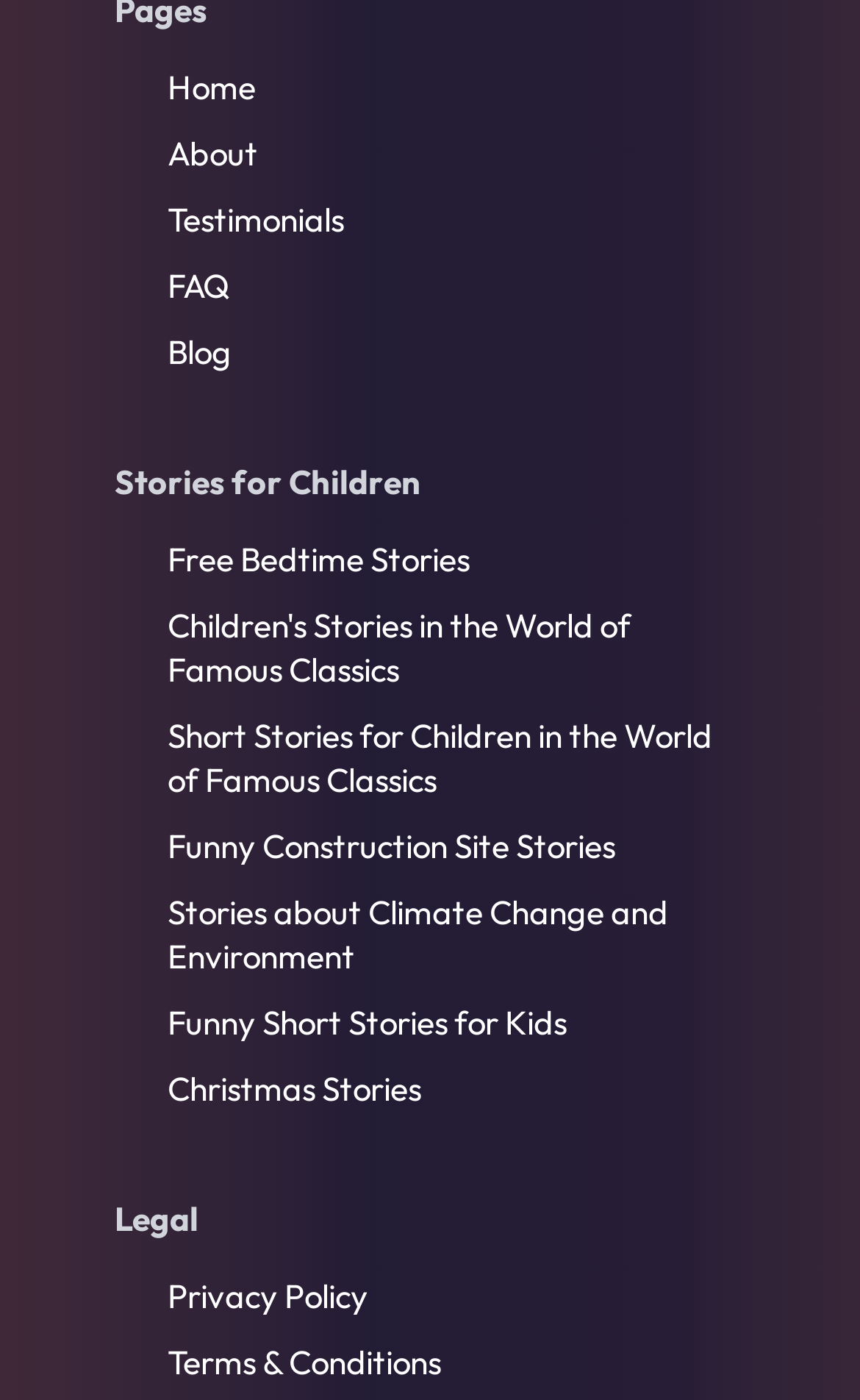What is the last link in the 'Legal' section?
Answer the question with just one word or phrase using the image.

Terms & Conditions